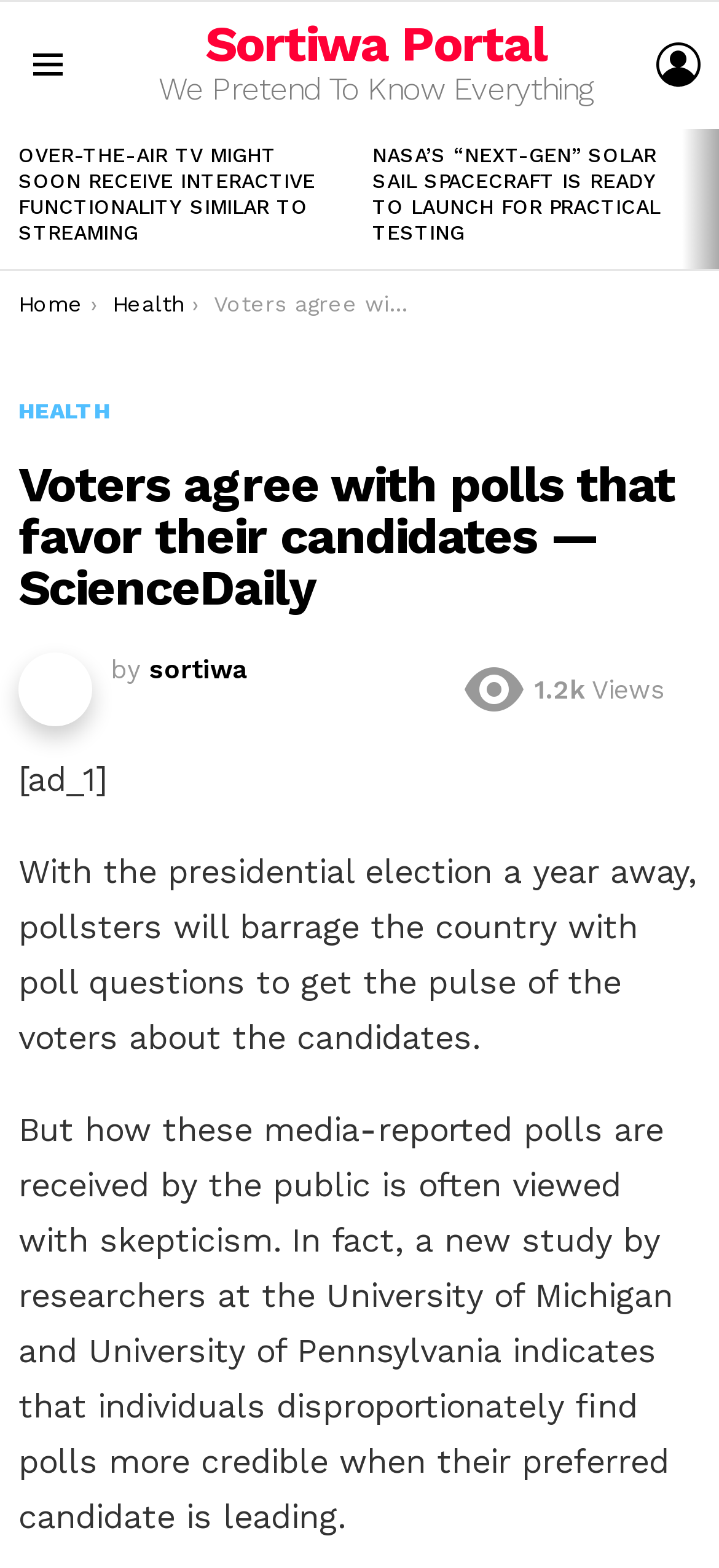Please determine the bounding box coordinates, formatted as (top-left x, top-left y, bottom-right x, bottom-right y), with all values as floating point numbers between 0 and 1. Identify the bounding box of the region described as: Previous

[0.0, 0.082, 0.051, 0.171]